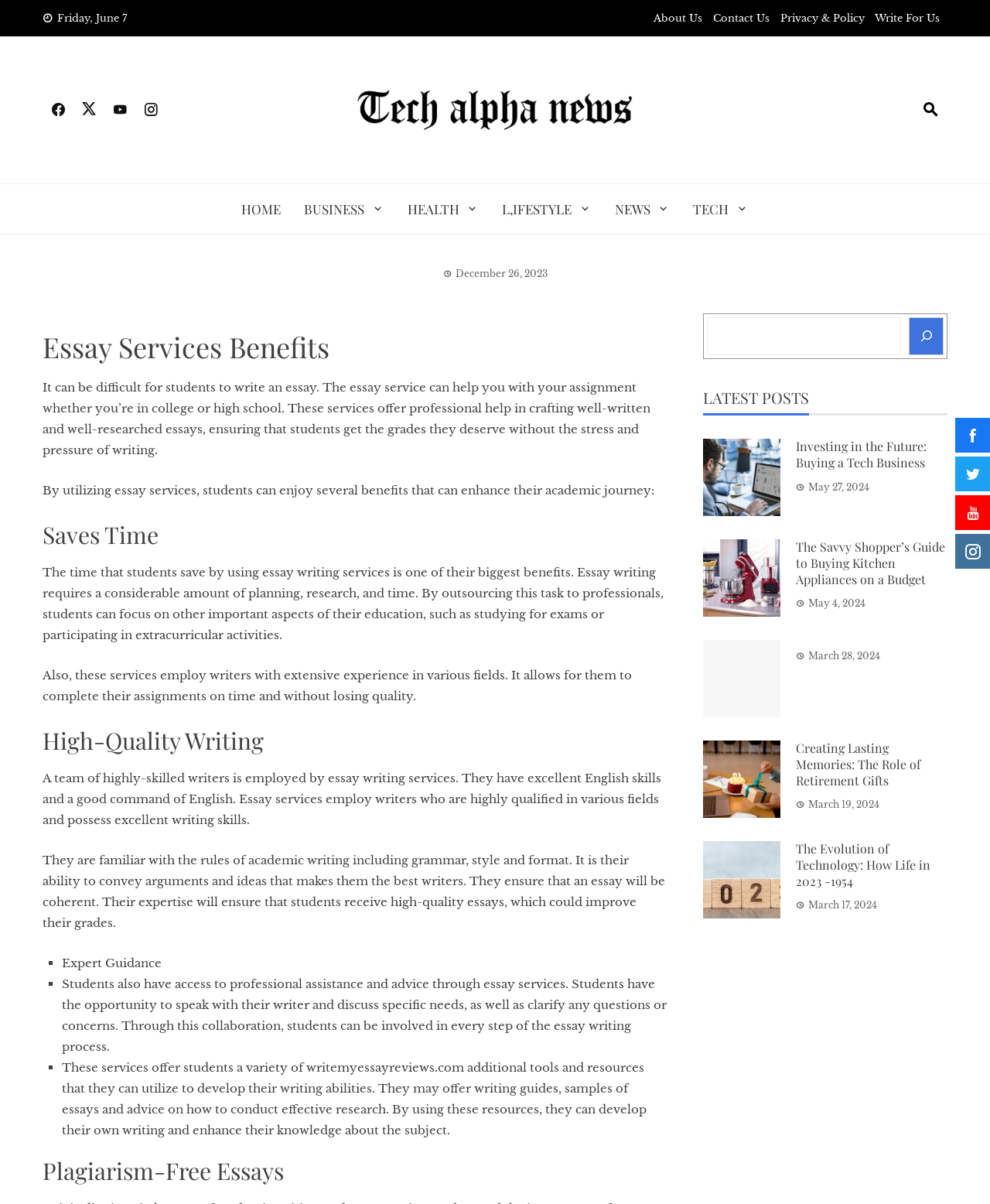For the following element description, predict the bounding box coordinates in the format (top-left x, top-left y, bottom-right x, bottom-right y). All values should be floating point numbers between 0 and 1. Description: TECH

[0.7, 0.163, 0.756, 0.184]